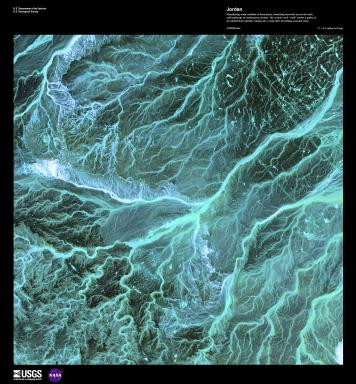What is the purpose of the 'EARTH AS ART 2' series?
Refer to the screenshot and respond with a concise word or phrase.

Highlight poetic beauty